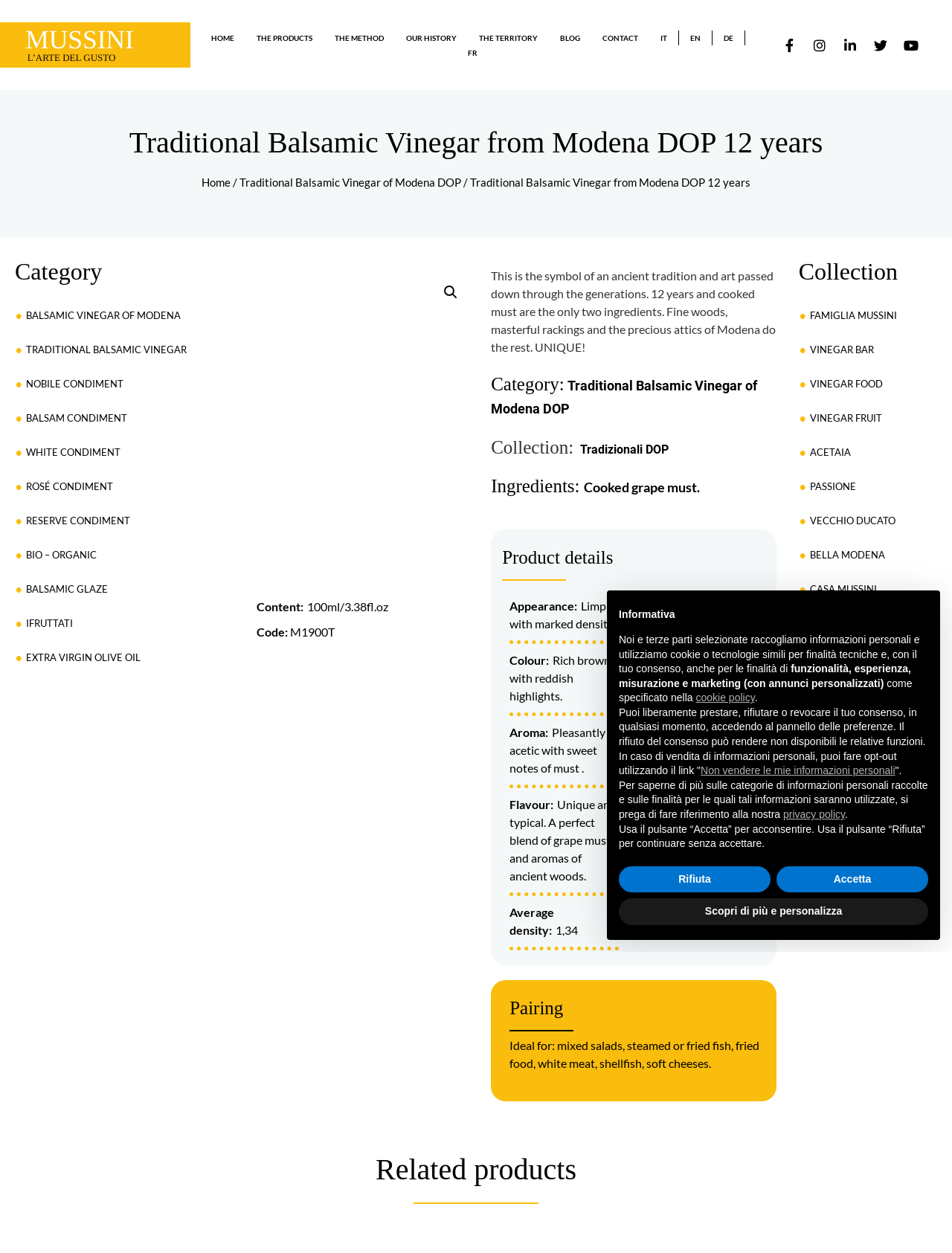Find the bounding box coordinates for the element that must be clicked to complete the instruction: "Search for products in the BALSAMIC VINEGAR OF MODENA category". The coordinates should be four float numbers between 0 and 1, indicated as [left, top, right, bottom].

[0.016, 0.238, 0.262, 0.265]